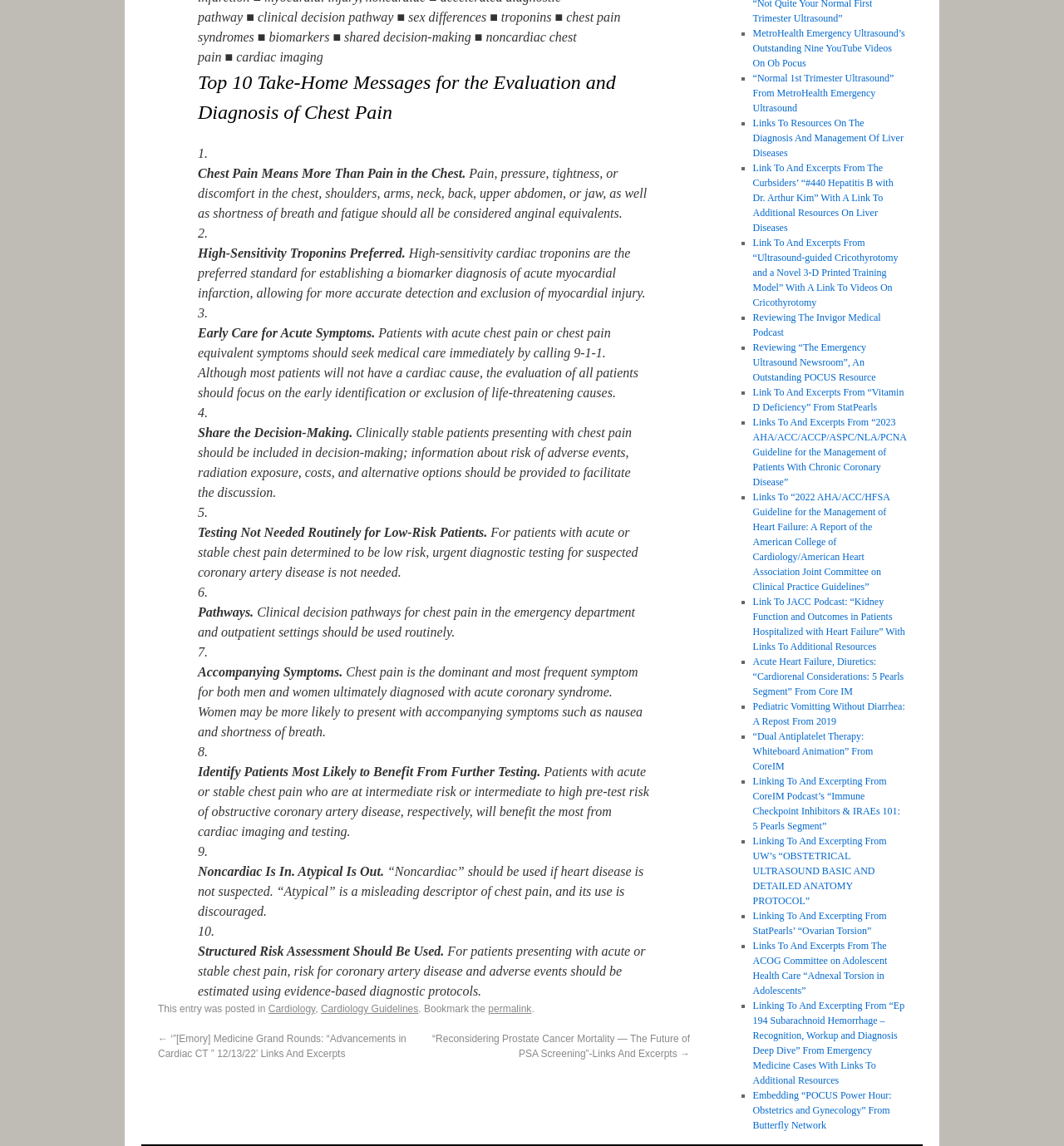Please predict the bounding box coordinates (top-left x, top-left y, bottom-right x, bottom-right y) for the UI element in the screenshot that fits the description: Cardiology

[0.252, 0.875, 0.296, 0.886]